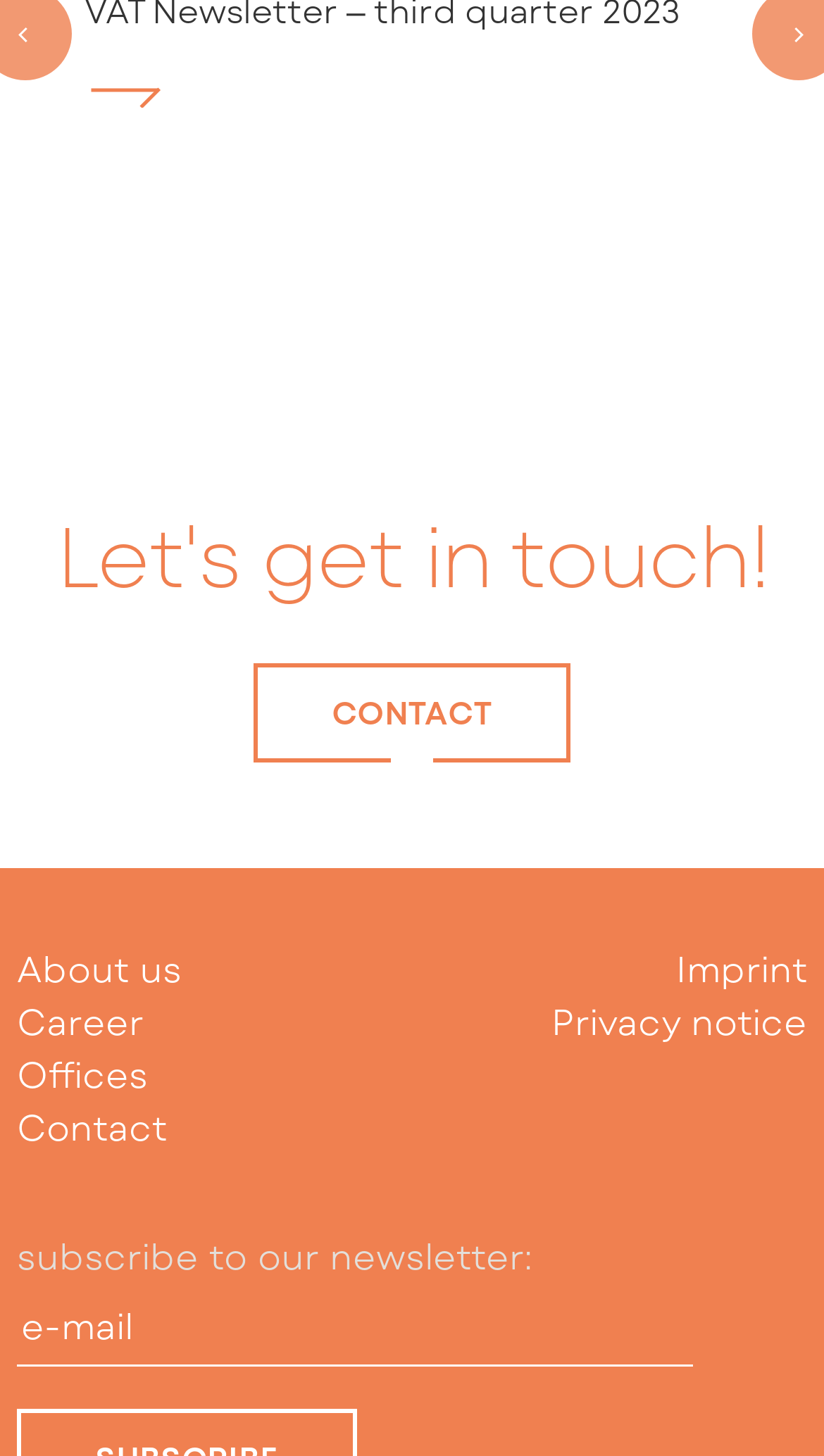Identify the bounding box coordinates of the area you need to click to perform the following instruction: "click on 'CHRIST'S IDENTITY AND INVITATION'".

None